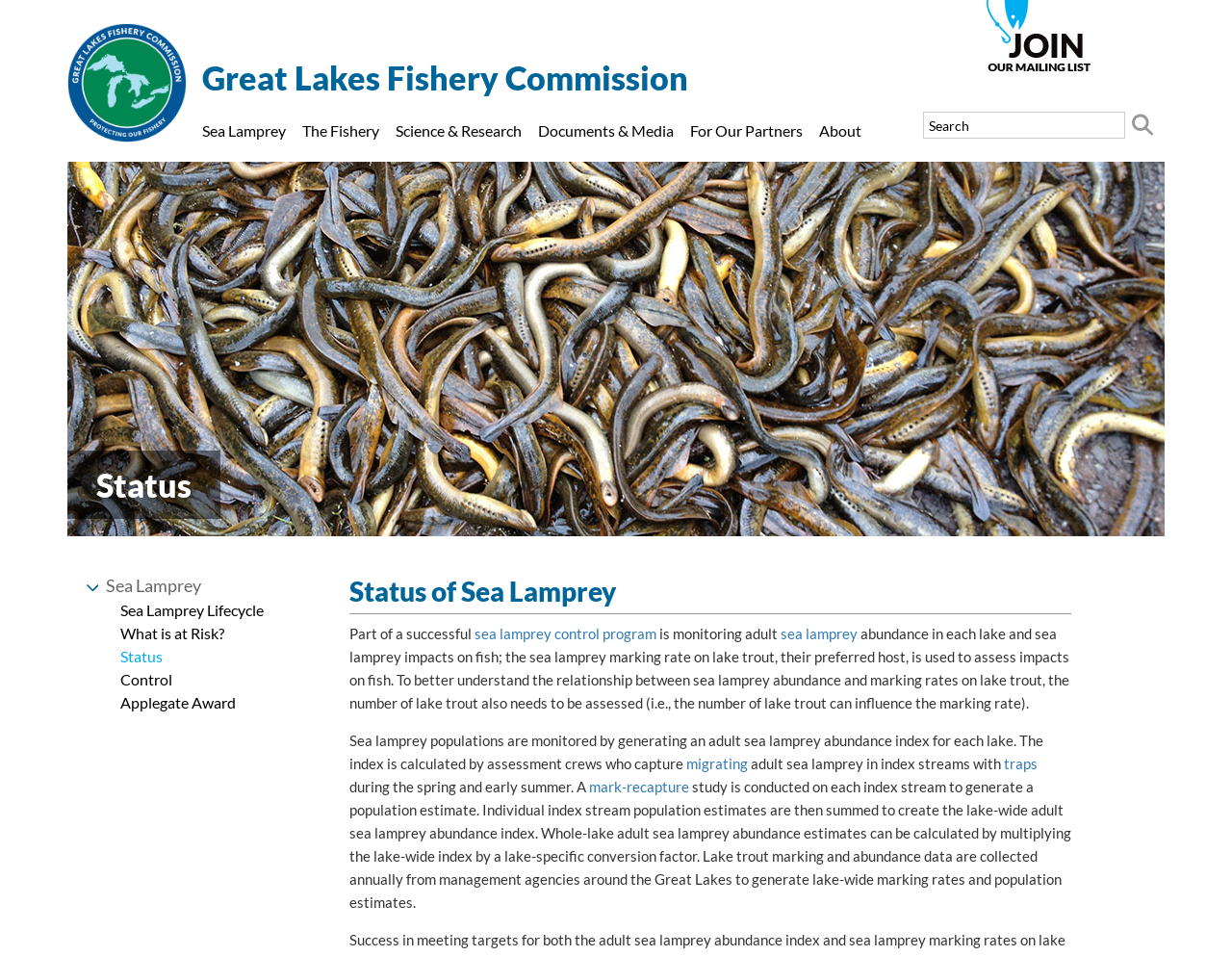Locate the bounding box coordinates of the element to click to perform the following action: 'Click the 'Status' link'. The coordinates should be given as four float values between 0 and 1, in the form of [left, top, right, bottom].

[0.098, 0.677, 0.26, 0.696]